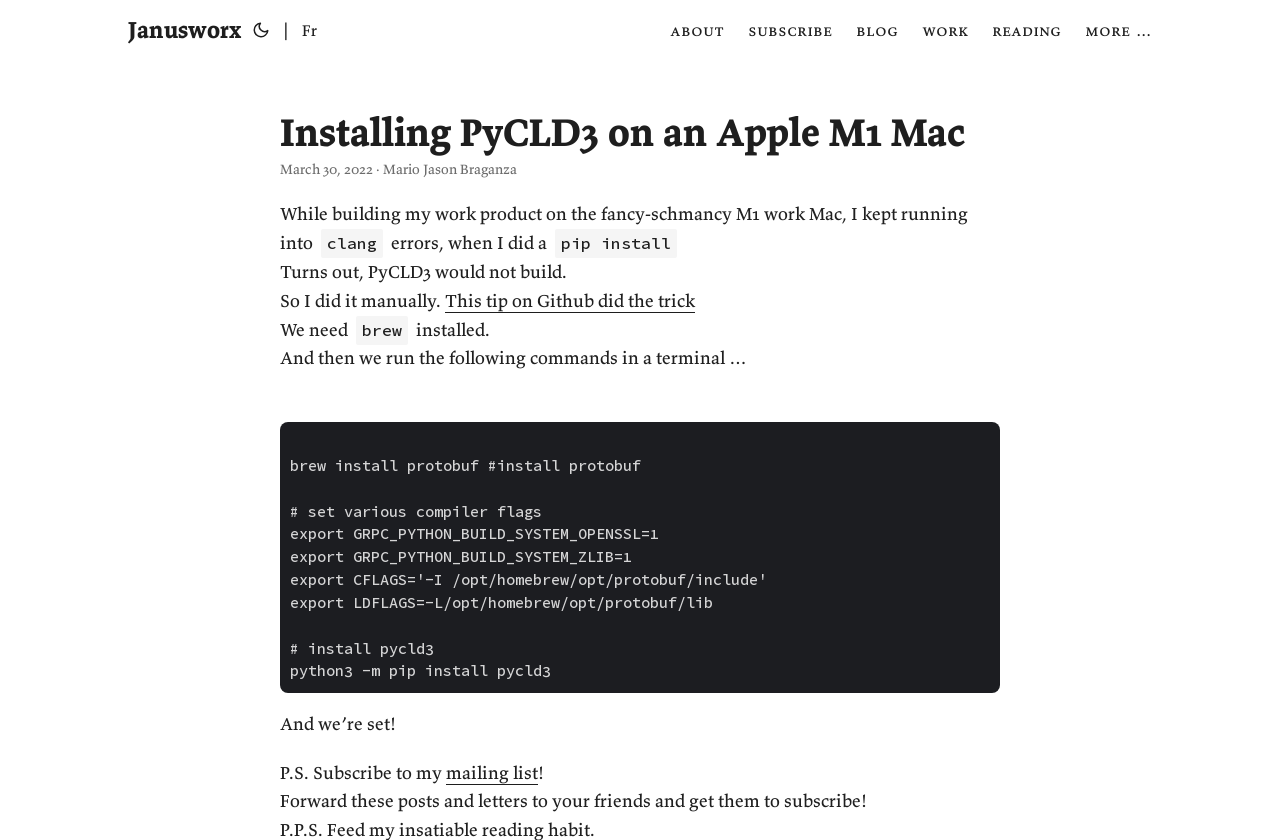What is the error encountered by the author?
Please provide a detailed answer to the question.

The author encountered clang errors while building their work product on an Apple M1 Mac, as mentioned in the text 'While building my work product on the fancy-schmancy M1 work Mac, I kept running into clang errors...'.